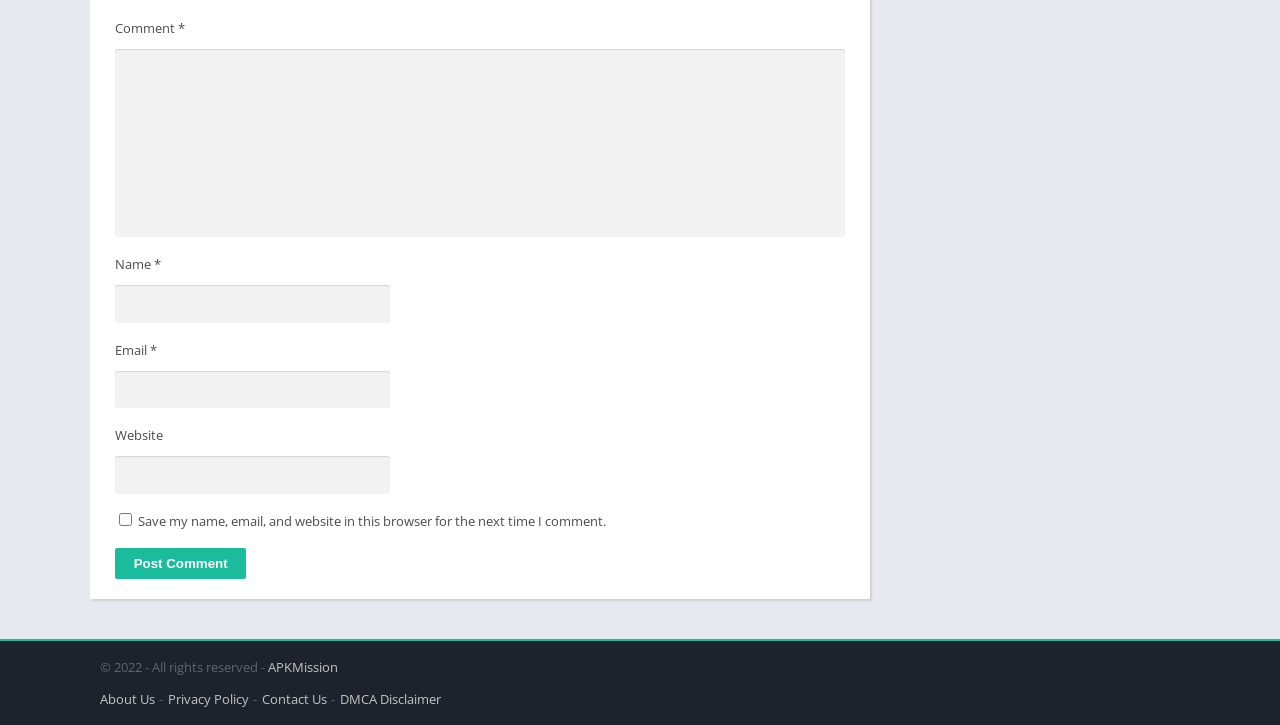Pinpoint the bounding box coordinates of the clickable element needed to complete the instruction: "Visit the About Us page". The coordinates should be provided as four float numbers between 0 and 1: [left, top, right, bottom].

[0.078, 0.951, 0.121, 0.976]